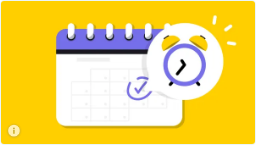Generate an elaborate description of what you see in the image.

The image features a visually striking calendar icon set against a vibrant yellow background. The calendar is illustrated in a minimalistic style, highlighting the traditional spiral binding at the top. Next to the calendar, an alarm clock icon conveys urgency, suggesting reminders or deadlines. The alarm clock, with its cheerful ticks and vibrant design, emphasizes the importance of time management and organization in planning. This image effectively symbolizes the concept of scheduling and tracking important events, making it ideal for themes related to calendars, planning, or productivity tools.